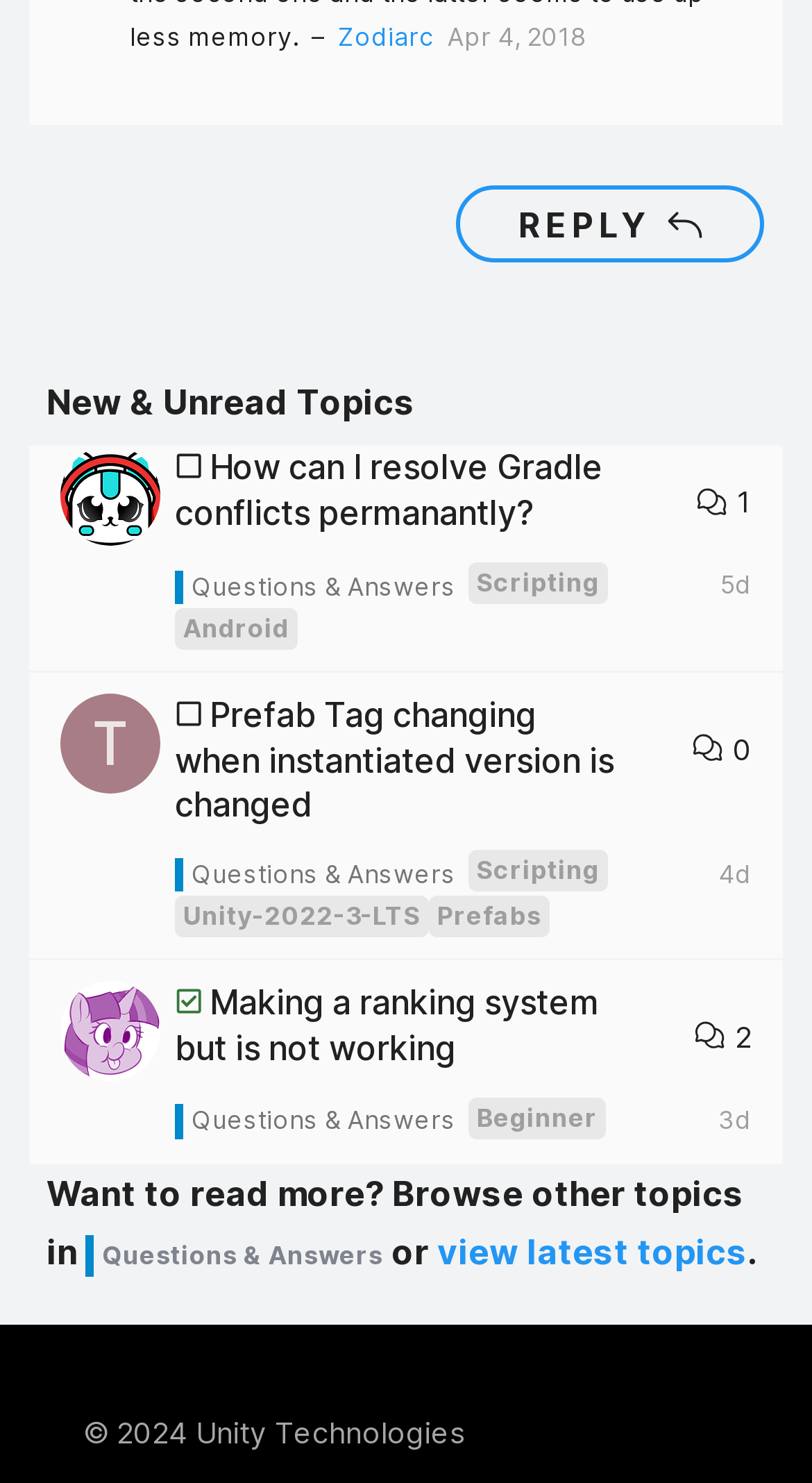What is the copyright year of Unity Technologies?
Look at the image and construct a detailed response to the question.

I looked at the footer of the page and found the copyright information, which includes the year 2024.